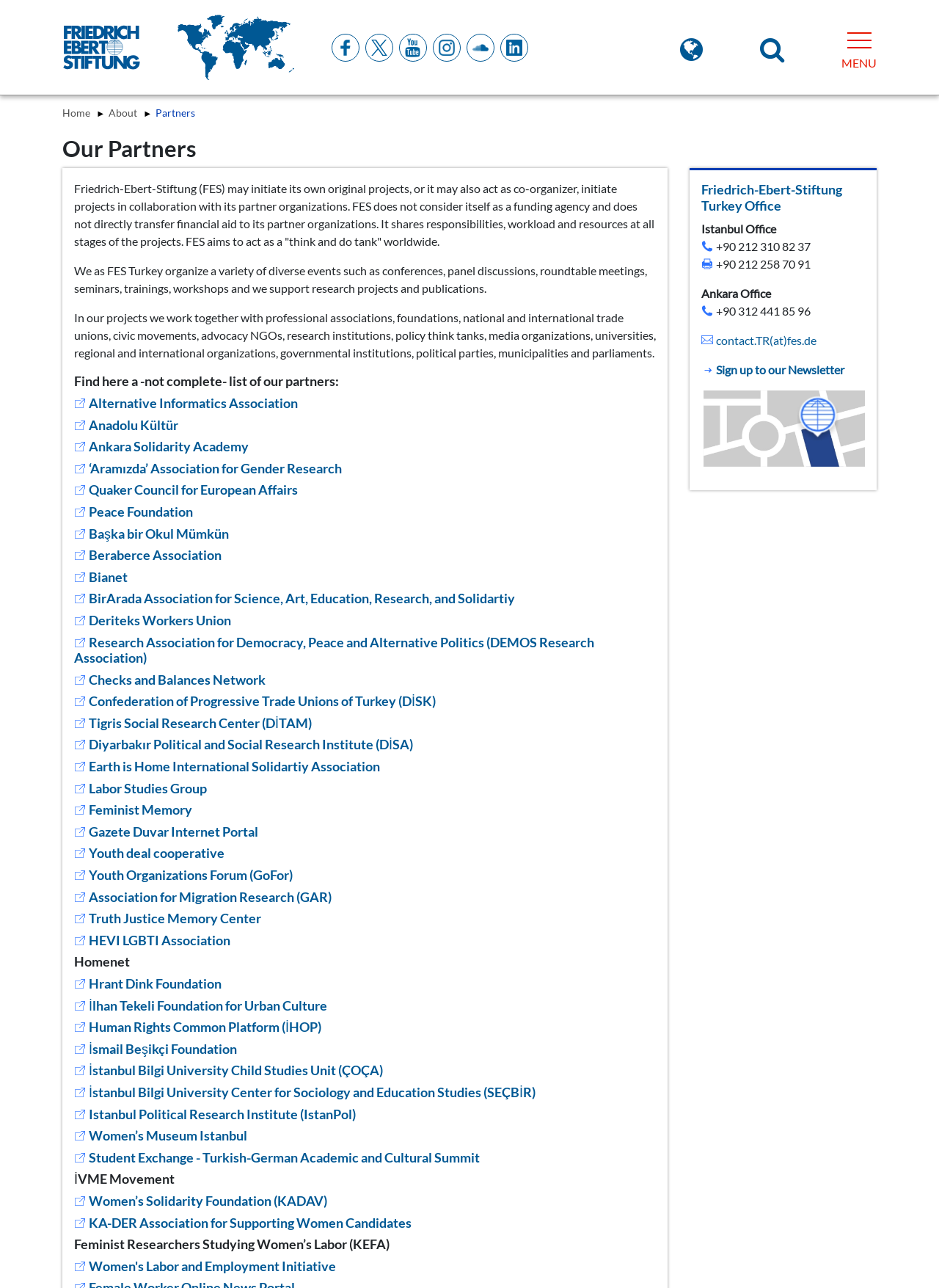Please mark the bounding box coordinates of the area that should be clicked to carry out the instruction: "Toggle navigation".

[0.902, 0.025, 0.928, 0.042]